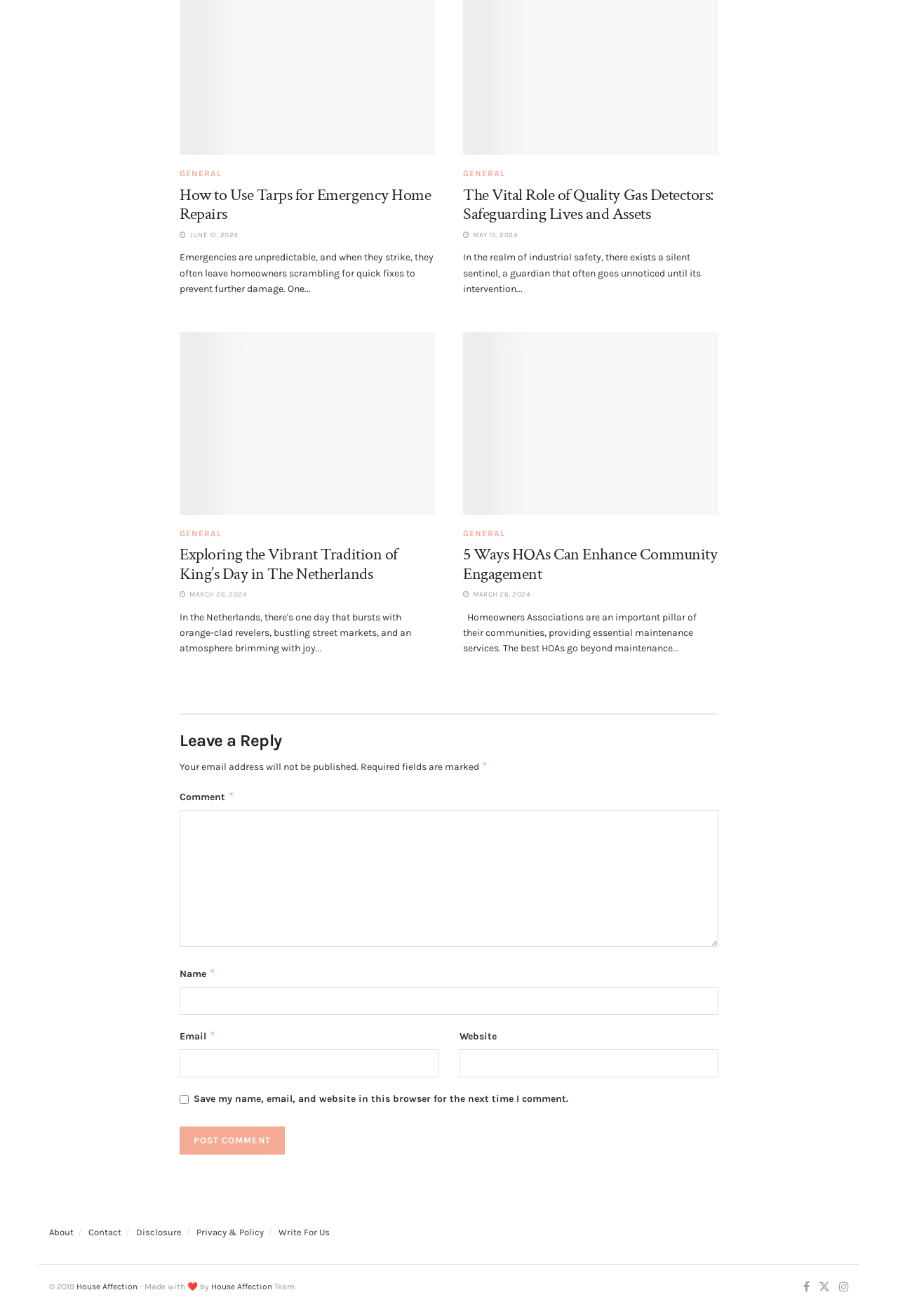Find the bounding box coordinates for the element that must be clicked to complete the instruction: "Click on the 'About' link". The coordinates should be four float numbers between 0 and 1, indicated as [left, top, right, bottom].

[0.055, 0.932, 0.082, 0.94]